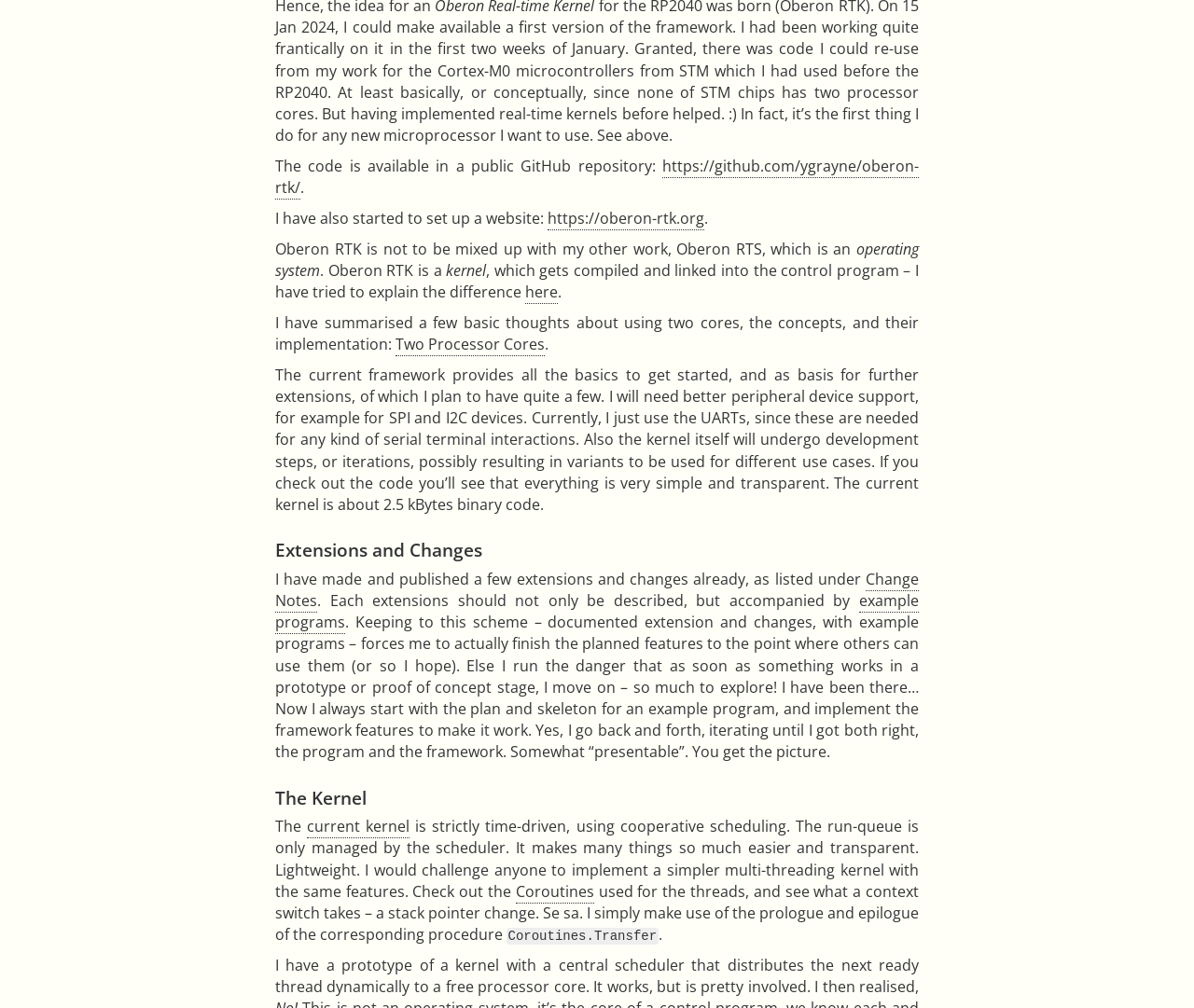Locate the bounding box coordinates of the area that needs to be clicked to fulfill the following instruction: "Visit the GitHub repository". The coordinates should be in the format of four float numbers between 0 and 1, namely [left, top, right, bottom].

[0.23, 0.154, 0.77, 0.198]